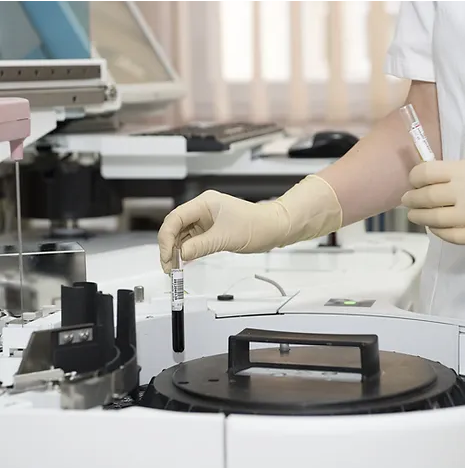Give a one-word or one-phrase response to the question:
What is the focus of the environment depicted?

Medical logistics and specimen handling